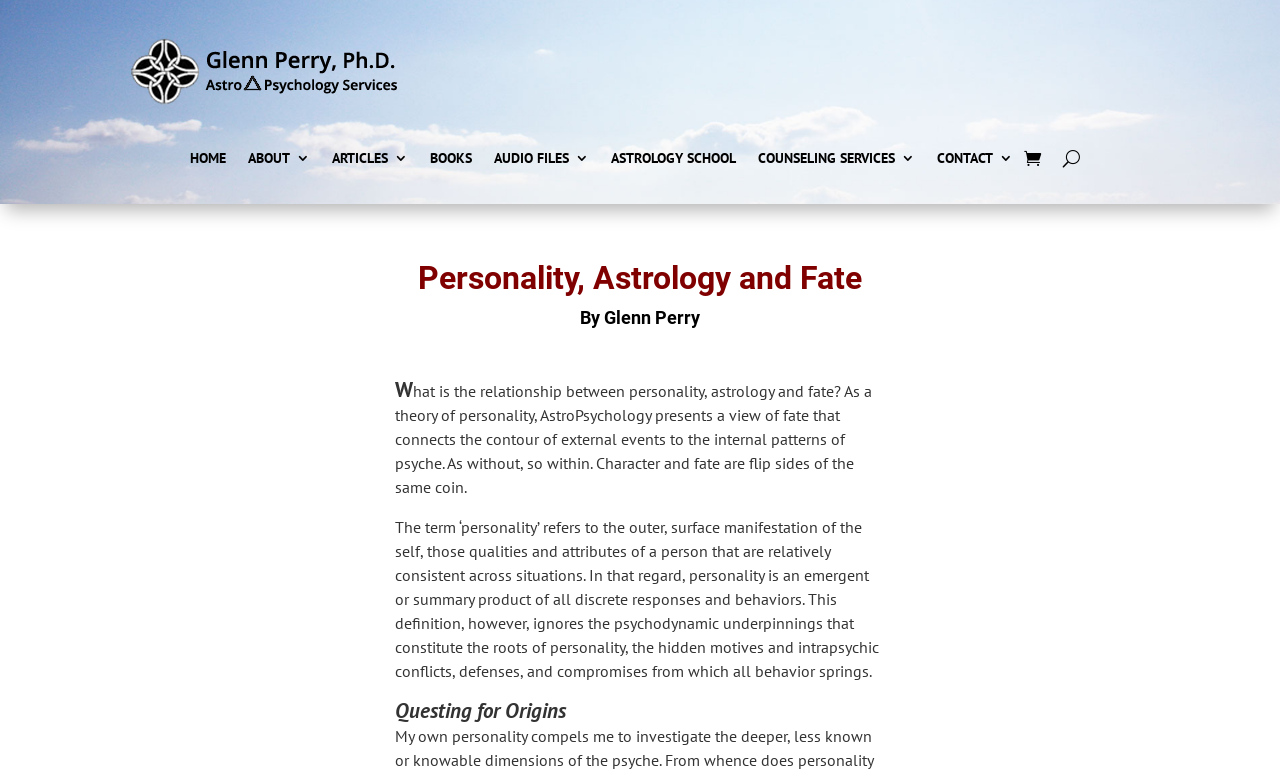What is the relationship between personality and fate?
Please use the image to deliver a detailed and complete answer.

According to the text, 'Character and fate are flip sides of the same coin.' This suggests that personality and fate are closely connected and inseparable.